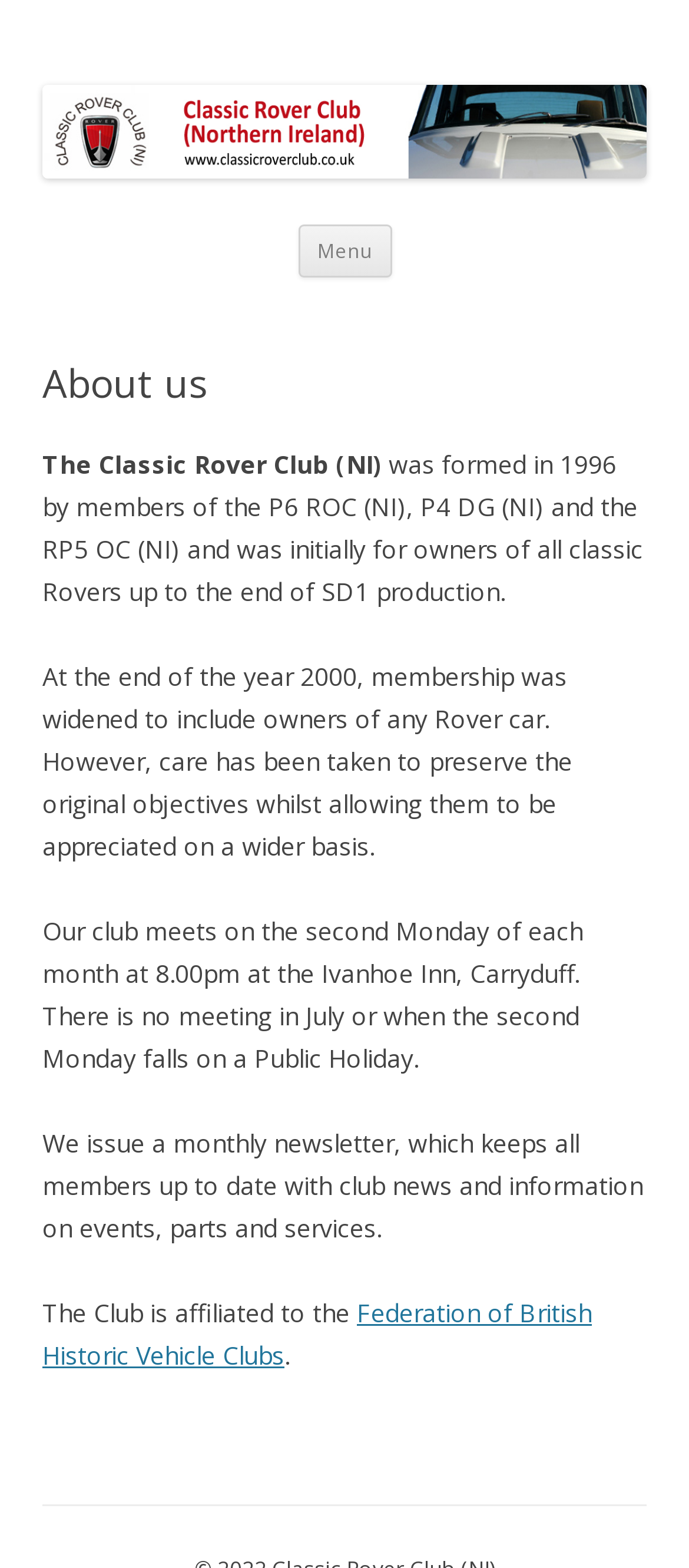Identify the bounding box coordinates for the UI element mentioned here: "Skip to content". Provide the coordinates as four float values between 0 and 1, i.e., [left, top, right, bottom].

[0.062, 0.173, 0.19, 0.226]